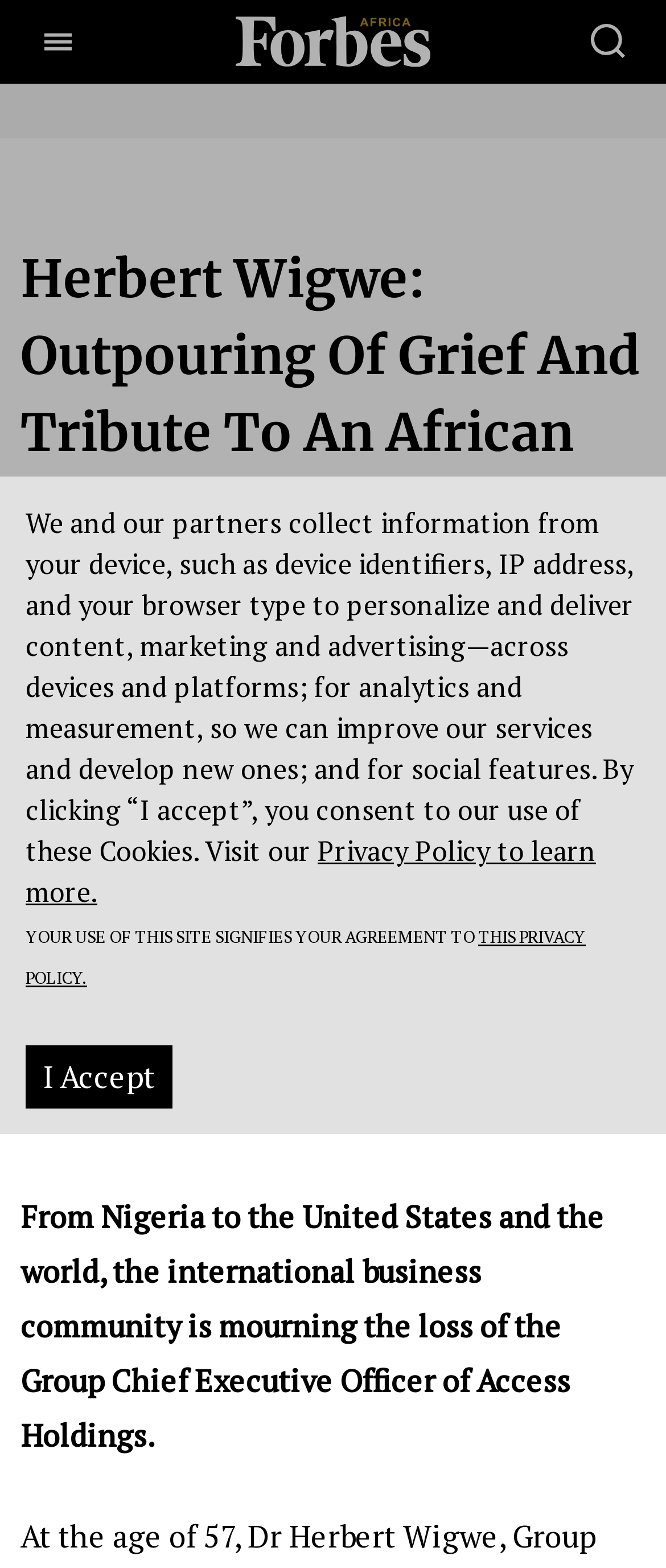Based on the provided description, "THIS PRIVACY POLICY.", find the bounding box of the corresponding UI element in the screenshot.

[0.038, 0.59, 0.879, 0.631]